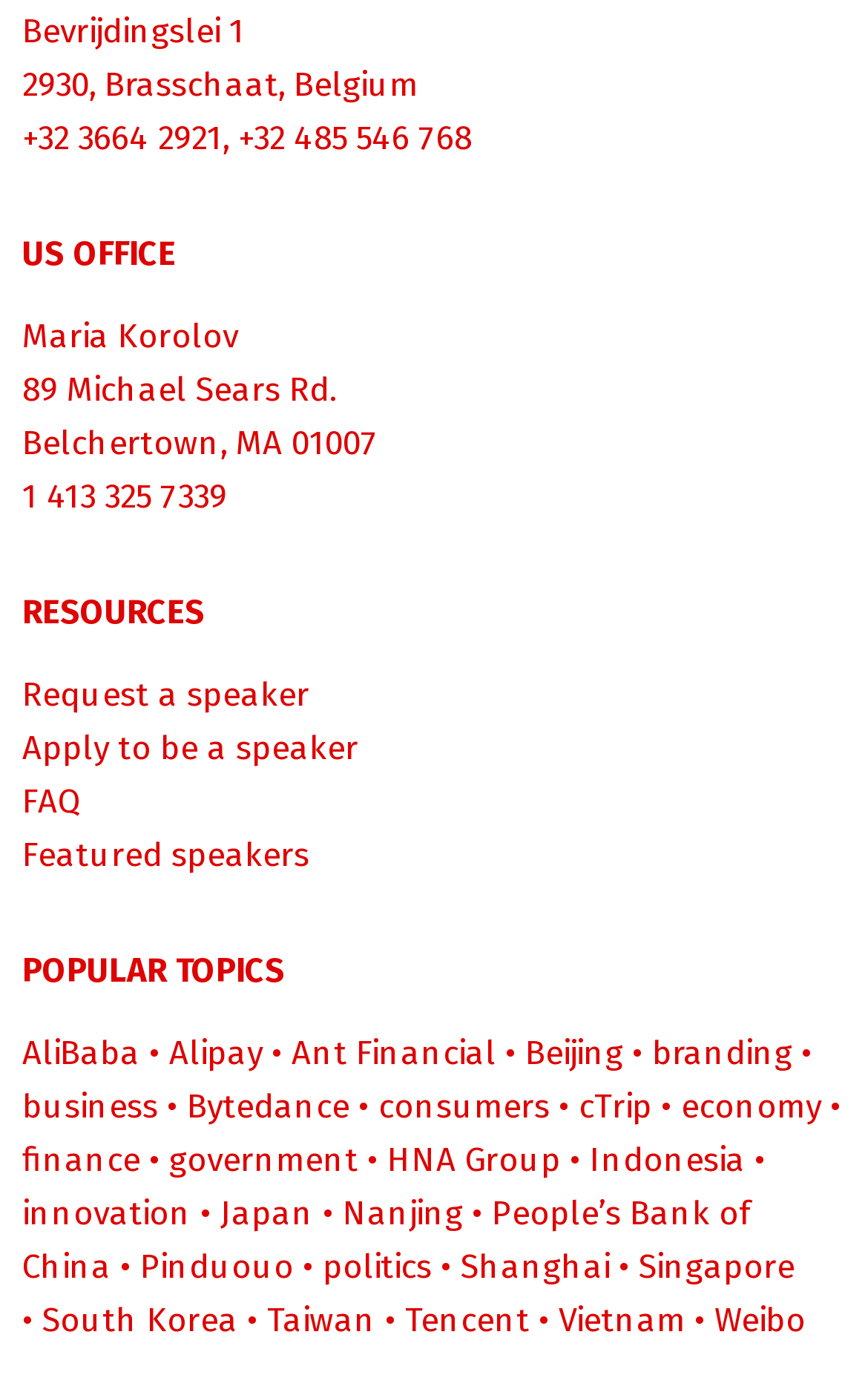Locate the bounding box coordinates of the region to be clicked to comply with the following instruction: "View US office information". The coordinates must be four float numbers between 0 and 1, in the form [left, top, right, bottom].

[0.026, 0.166, 0.974, 0.198]